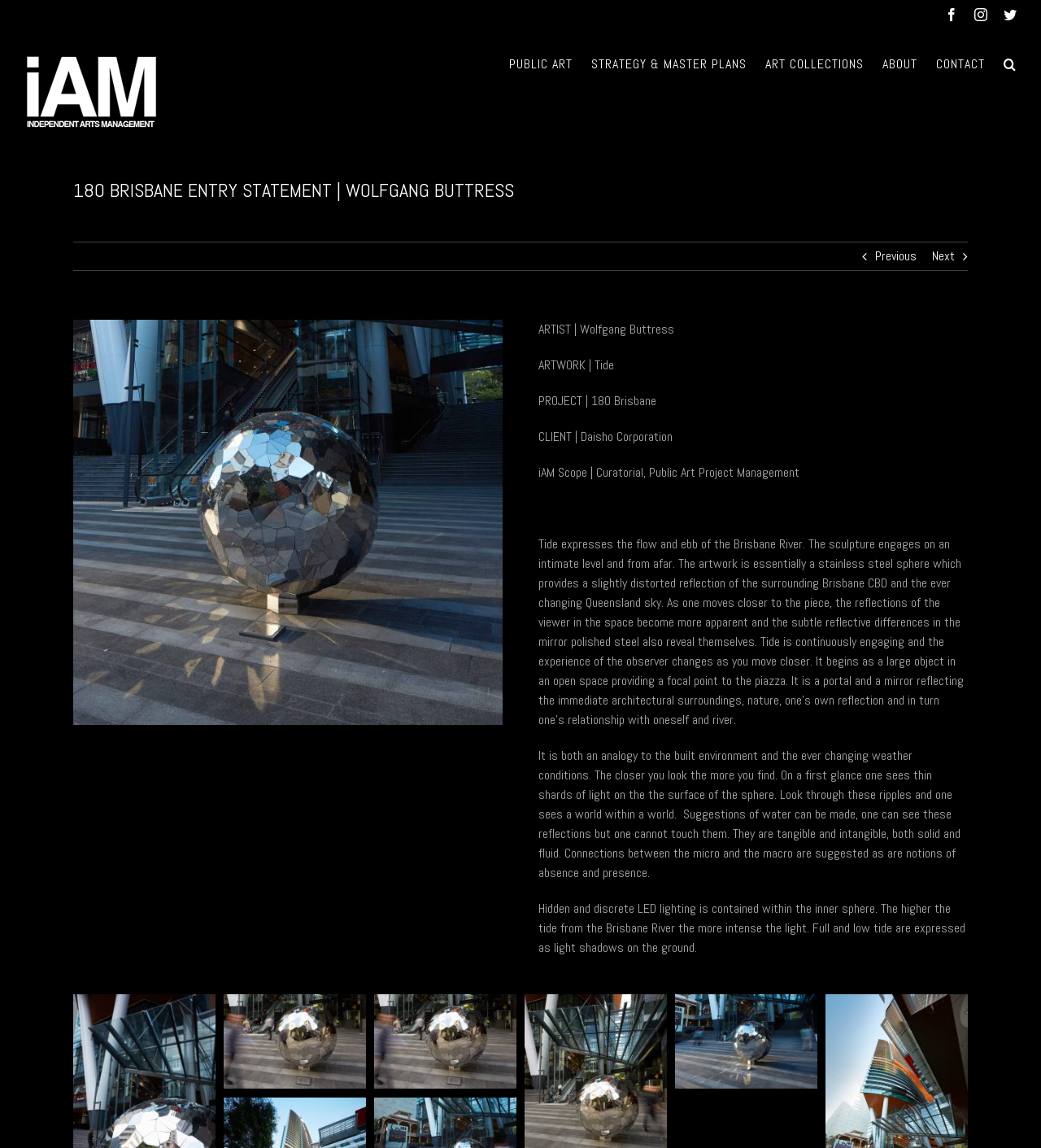Provide a thorough description of the webpage's content and layout.

This webpage is about a public art project, specifically the "180 Brisbane Entry Statement" by Wolfgang Buttress. At the top right corner, there are three social media links for Facebook, Instagram, and Twitter. On the top left, there is a logo of Public Art Consultants, which is also a link. Below the logo, there is a navigation menu with a search bar and several links to different sections of the website, including "Public Art", "Strategy & Master Plans", "Art Collections", "About", and "Contact".

The main content of the webpage is about the art project, which is a stainless steel sphere sculpture called "Tide". The sculpture is described as a reflection of the surrounding Brisbane CBD and the ever-changing Queensland sky. There are several paragraphs of text that provide more information about the artwork, including its design, meaning, and features.

Below the text, there are several links to images of the artwork, which are arranged in a grid-like pattern. Each image is a different view or angle of the sculpture. There are also two navigation links, "Previous" and "Next", which allow the user to navigate through the images.

At the bottom of the page, there is a footer section with a heading that repeats the title of the webpage, "180 Brisbane Entry Statement | Wolfgang Buttress".